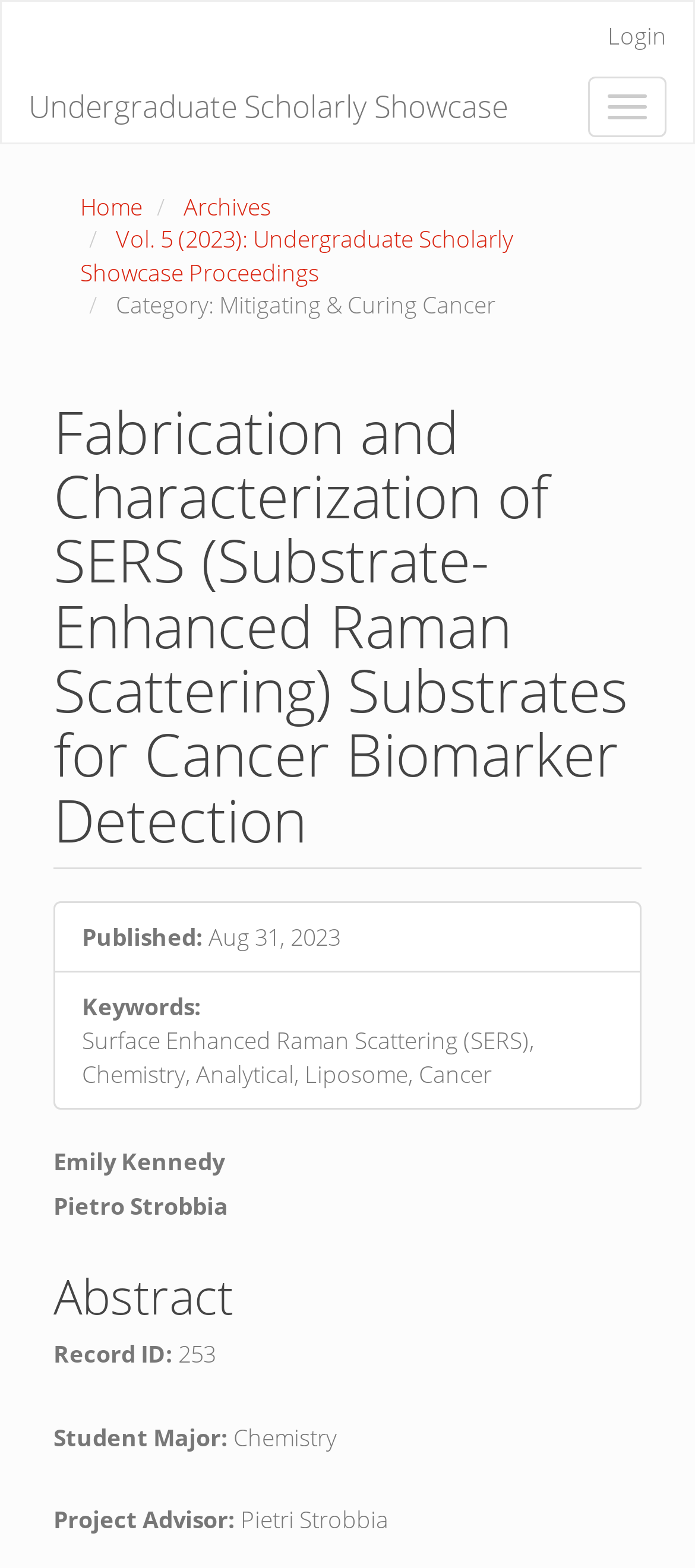Please determine the bounding box coordinates of the clickable area required to carry out the following instruction: "Toggle navigation menu". The coordinates must be four float numbers between 0 and 1, represented as [left, top, right, bottom].

[0.846, 0.048, 0.959, 0.087]